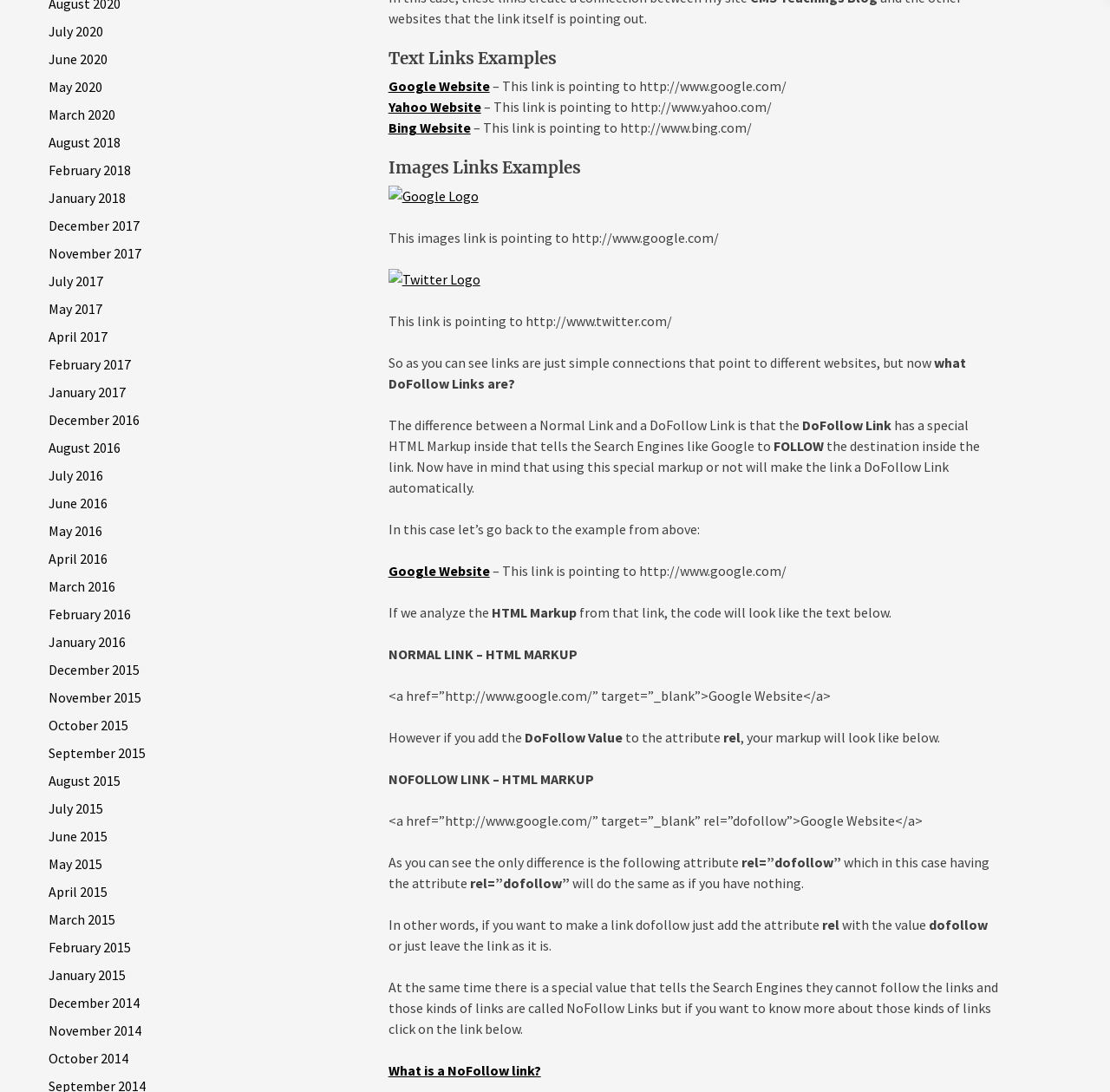What is the purpose of the 'rel' attribute in a link?
Please provide a detailed answer to the question.

The 'rel' attribute in a link is used to tell search engines whether to follow the link or not, with a value of 'dofollow' indicating that the link should be followed.